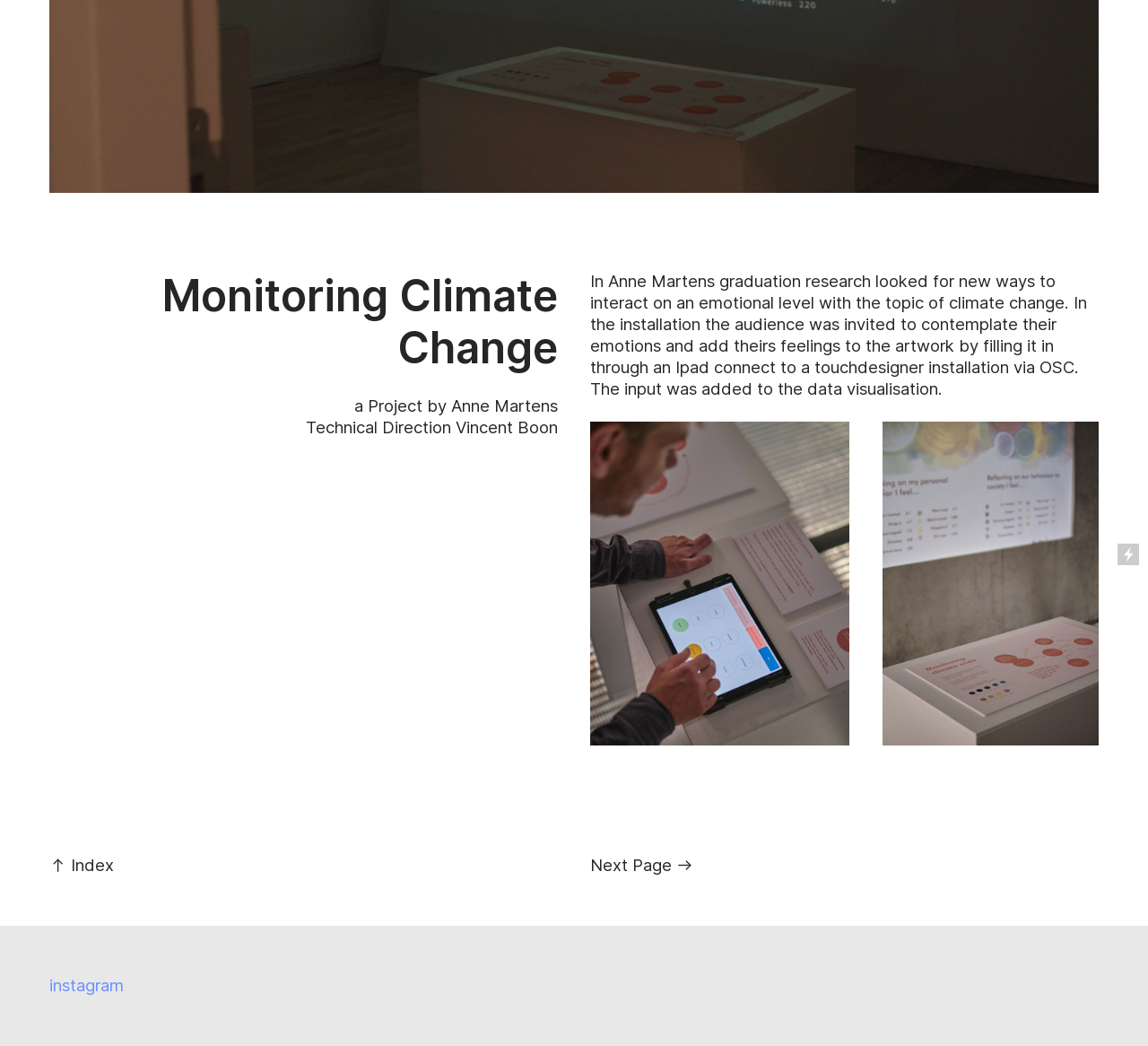Using the provided element description "︎ Index", determine the bounding box coordinates of the UI element.

[0.043, 0.817, 0.099, 0.837]